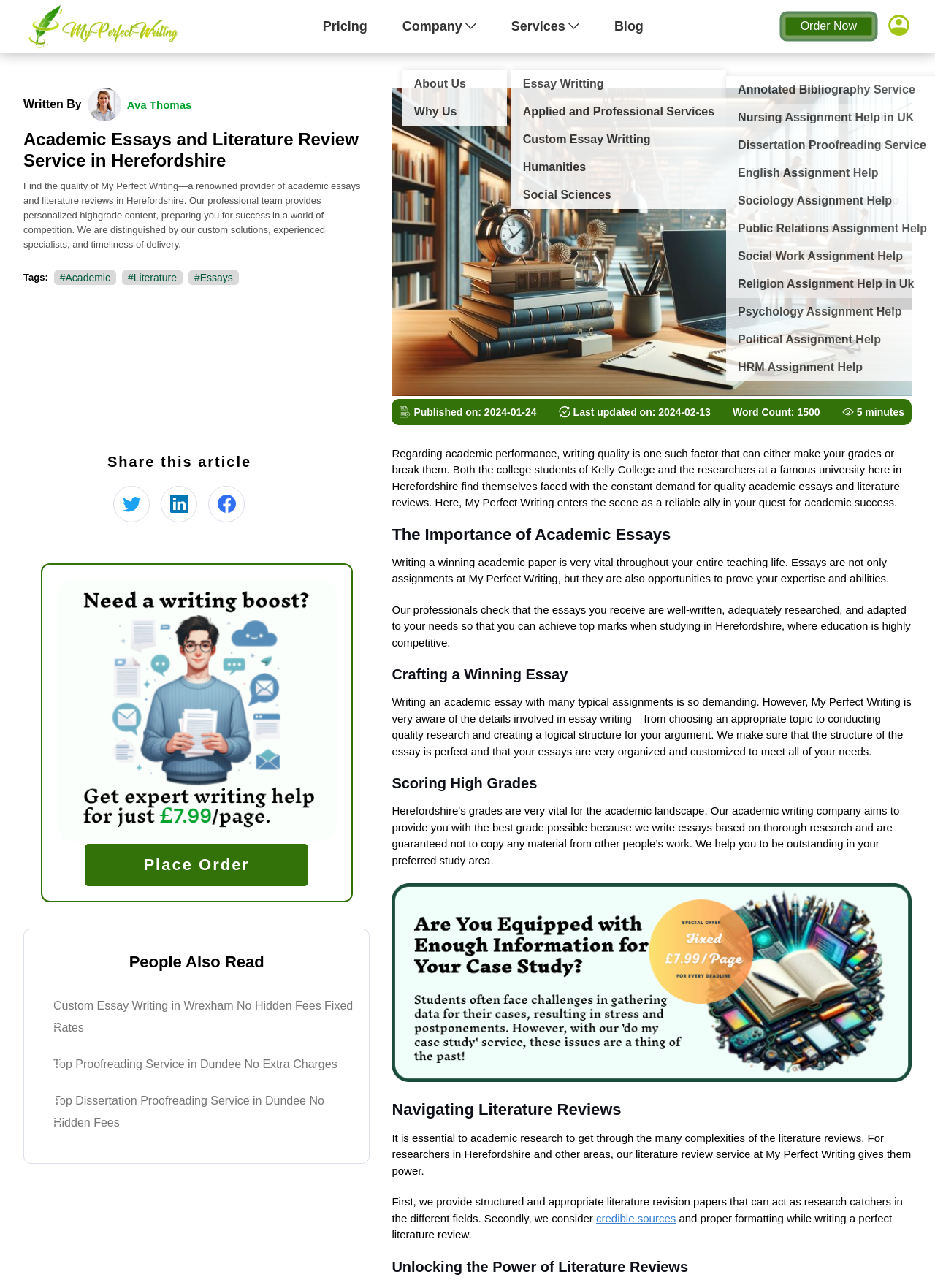What is the location of the company's target audience?
Refer to the image and provide a one-word or short phrase answer.

Herefordshire